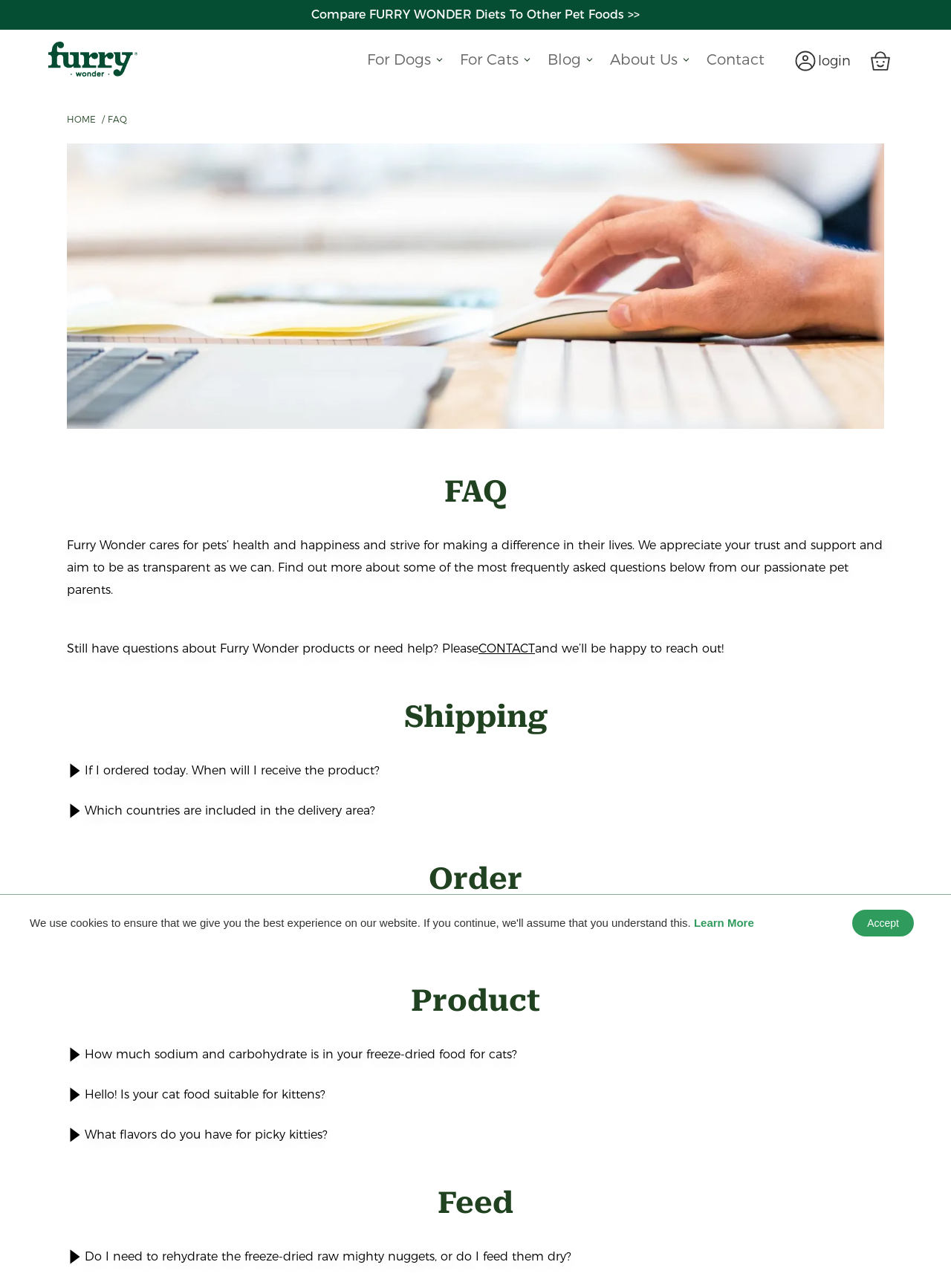Answer the question in a single word or phrase:
What is the purpose of Furry Wonder?

To care for pets' health and happiness